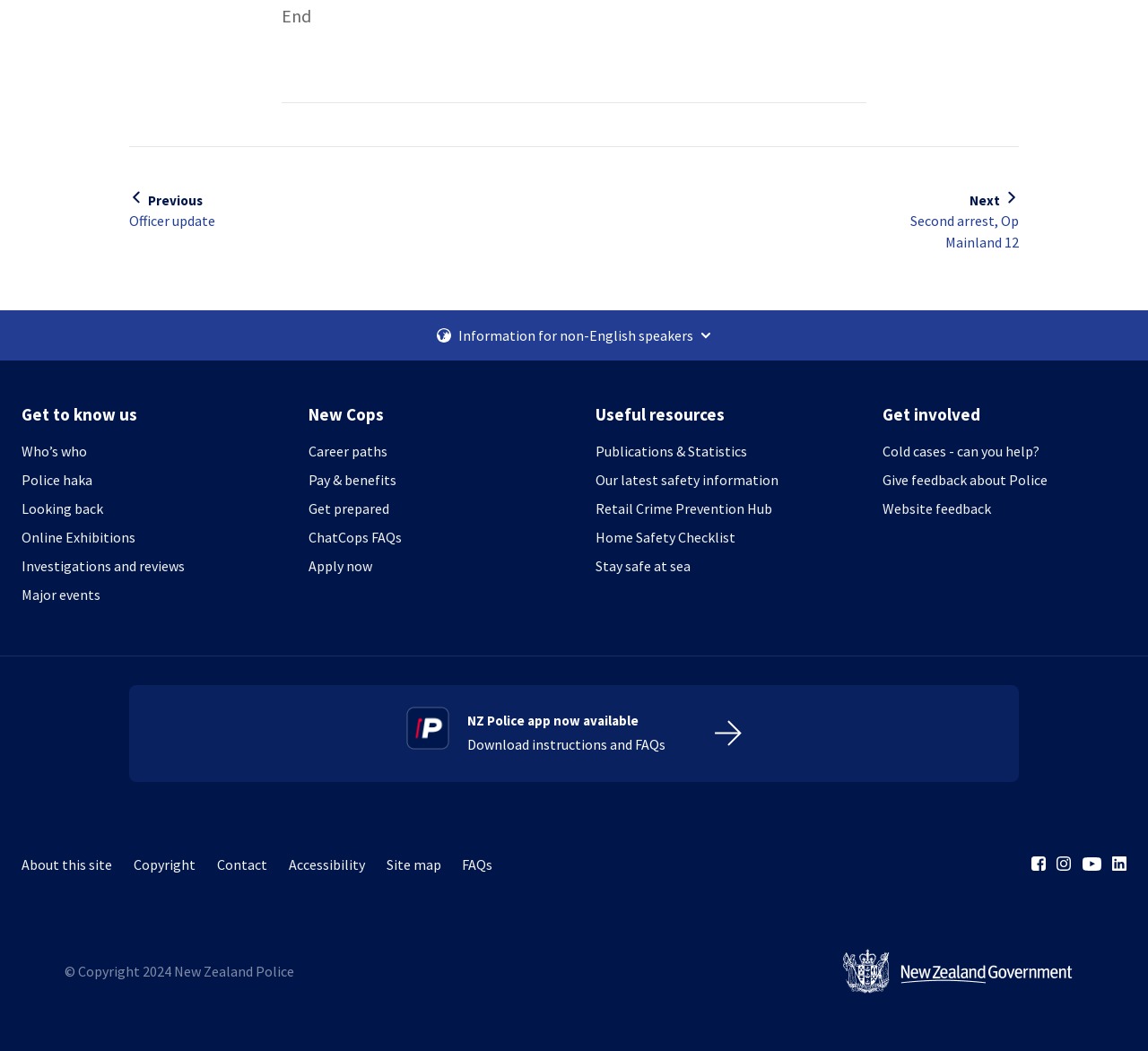Find the bounding box coordinates for the area that must be clicked to perform this action: "Click the 'About' link".

None